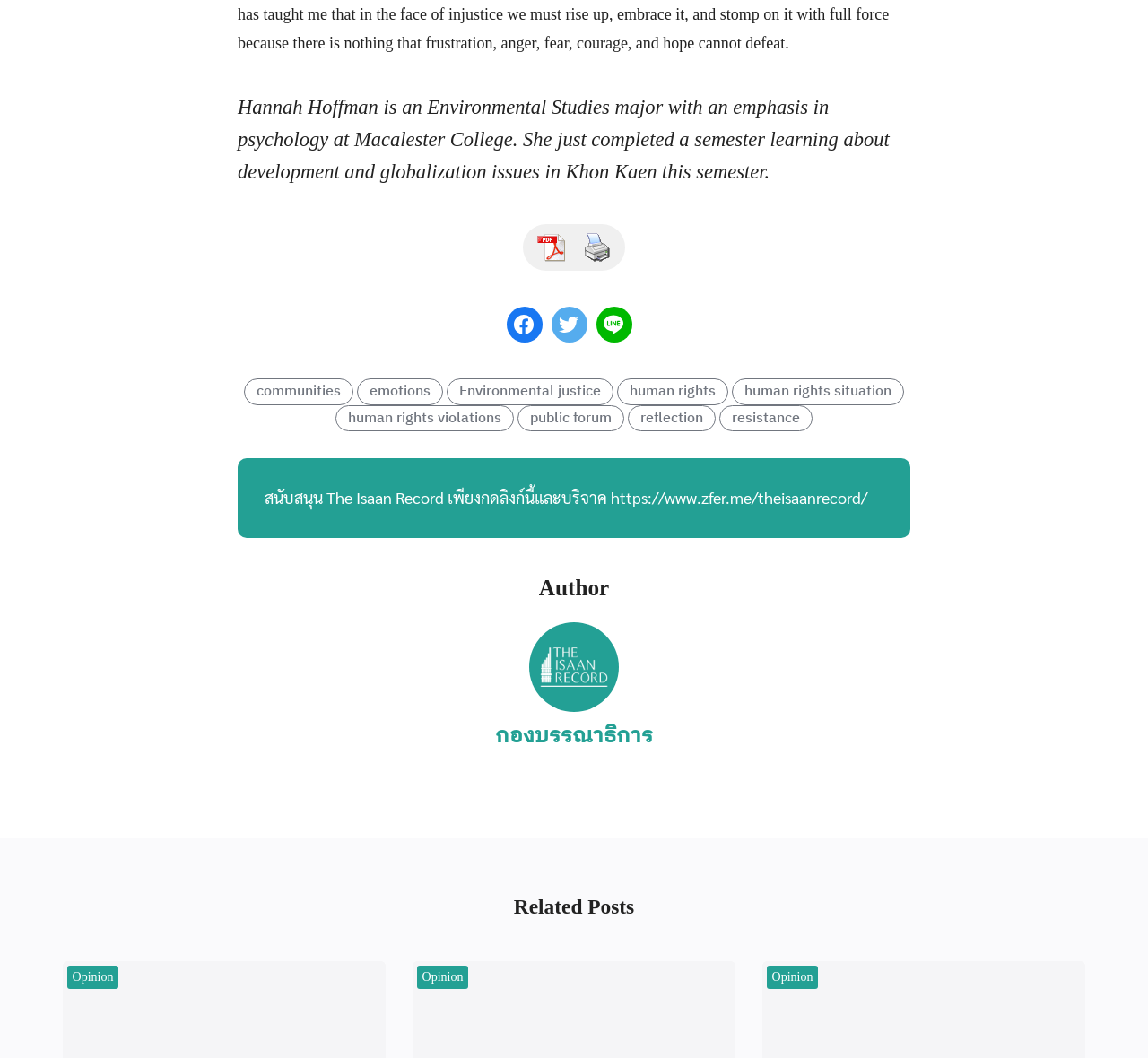Identify the bounding box coordinates of the clickable region required to complete the instruction: "Download PDF". The coordinates should be given as four float numbers within the range of 0 and 1, i.e., [left, top, right, bottom].

[0.459, 0.216, 0.5, 0.252]